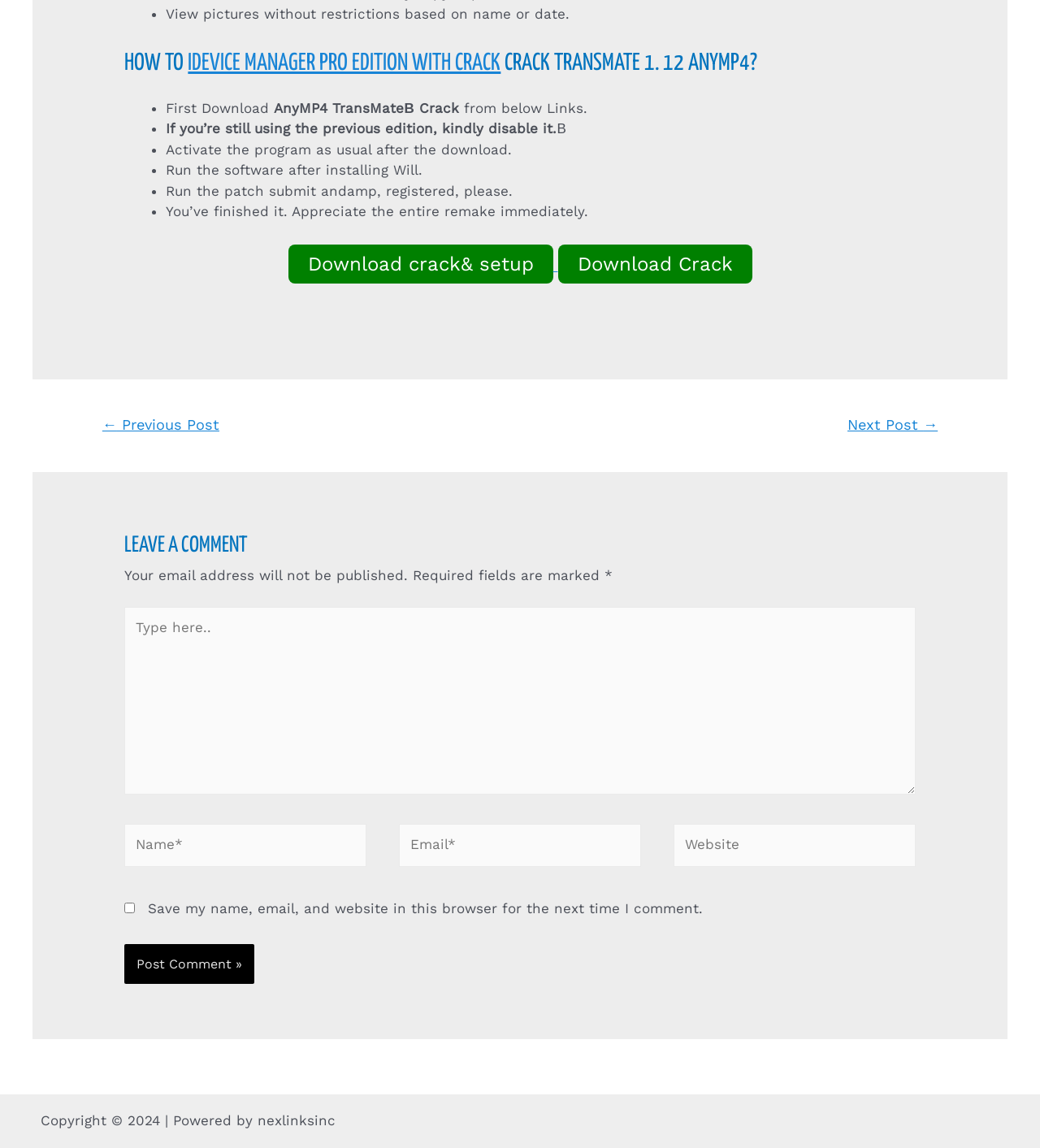Provide your answer in a single word or phrase: 
What is required to post a comment?

Name and Email